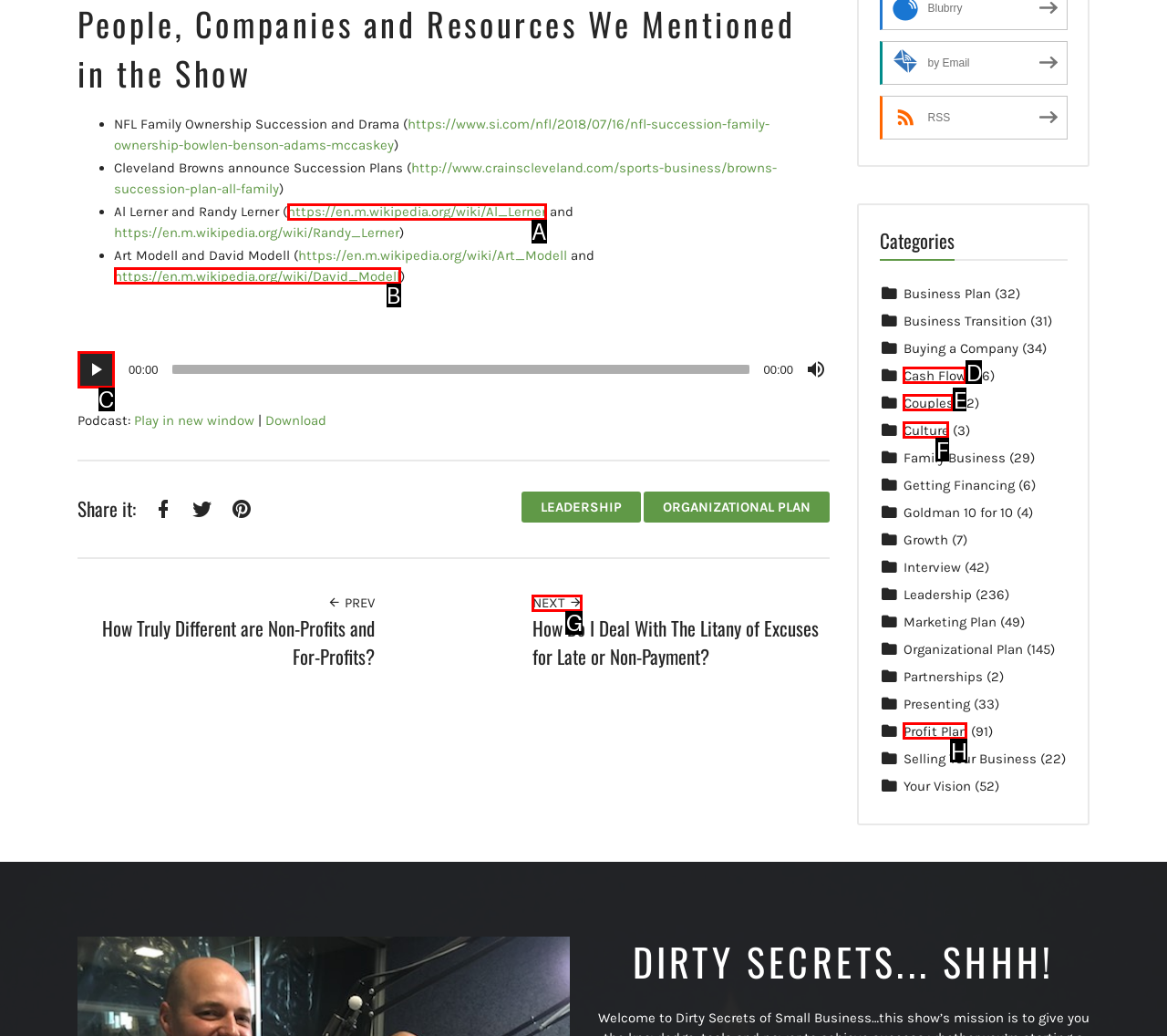Specify the letter of the UI element that should be clicked to achieve the following: Read the next article
Provide the corresponding letter from the choices given.

G